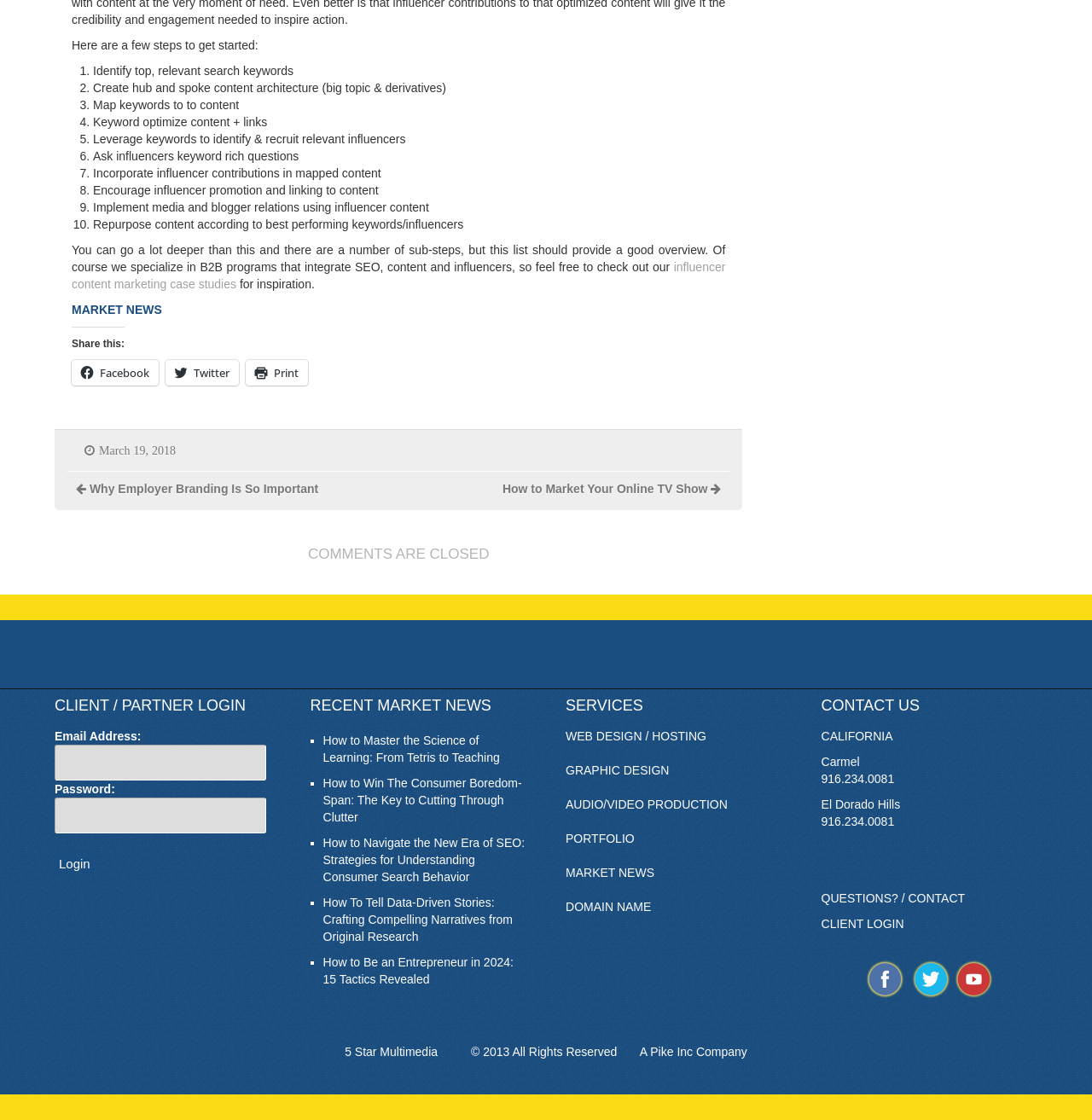Refer to the image and provide an in-depth answer to the question: 
How many recent market news are listed?

The webpage has a section 'RECENT MARKET NEWS' with a list of news, and there are 4 ListMarker elements with corresponding link elements, indicating that there are 4 recent market news listed.